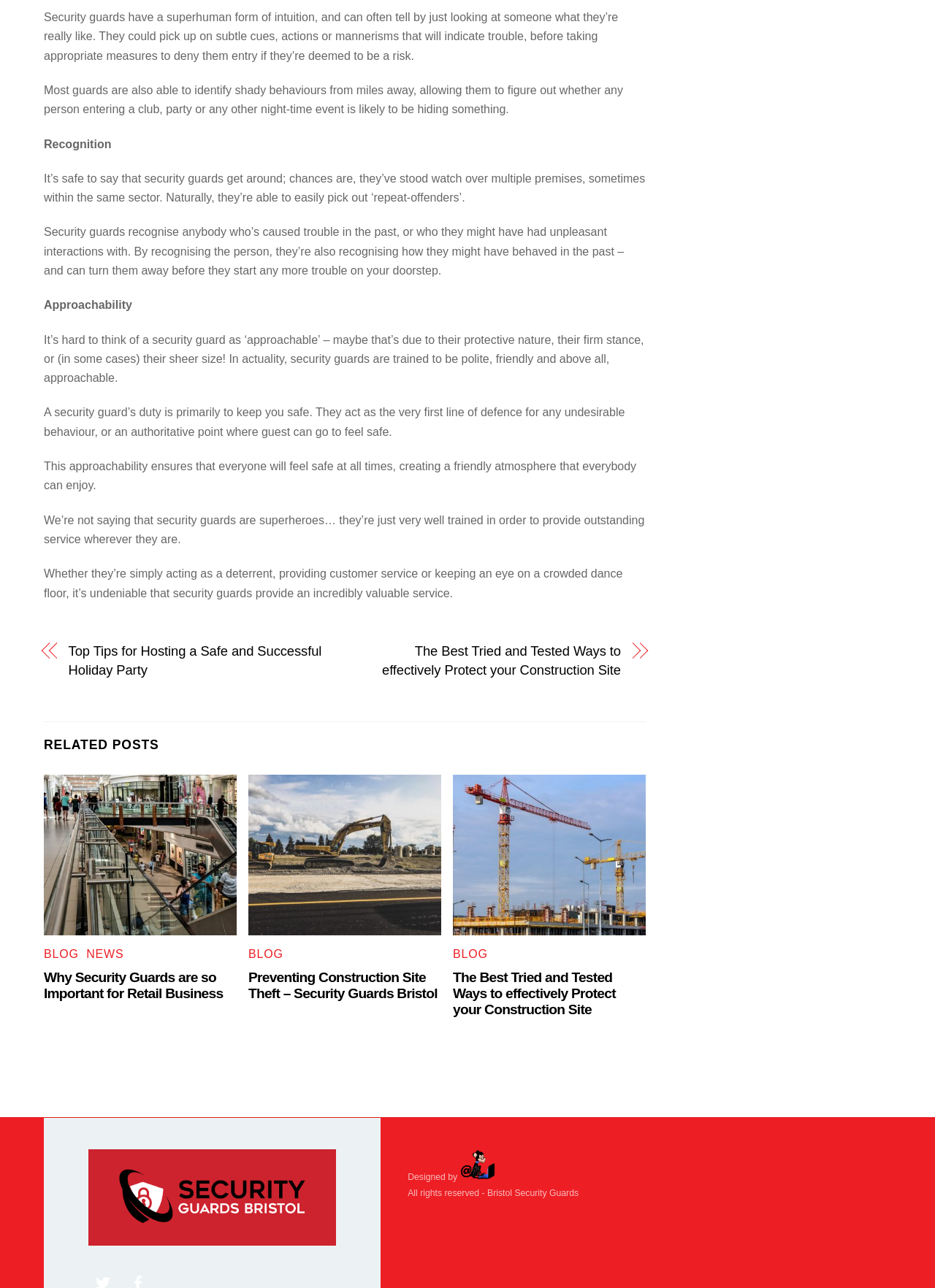Respond with a single word or phrase:
What is the company that designed the webpage?

Snob Monkey Ltd